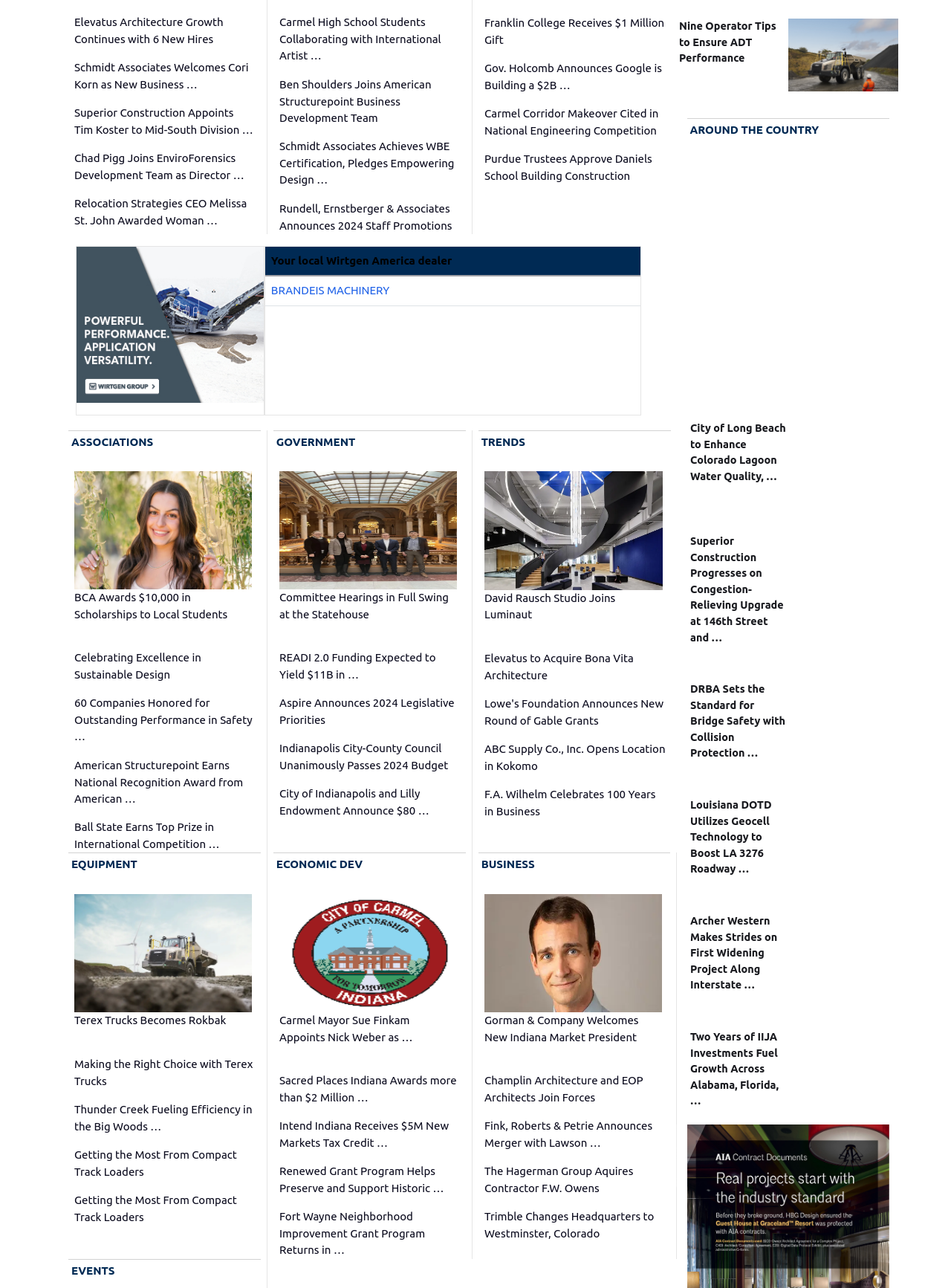Calculate the bounding box coordinates of the UI element given the description: "Around the Country".

[0.725, 0.095, 0.932, 0.108]